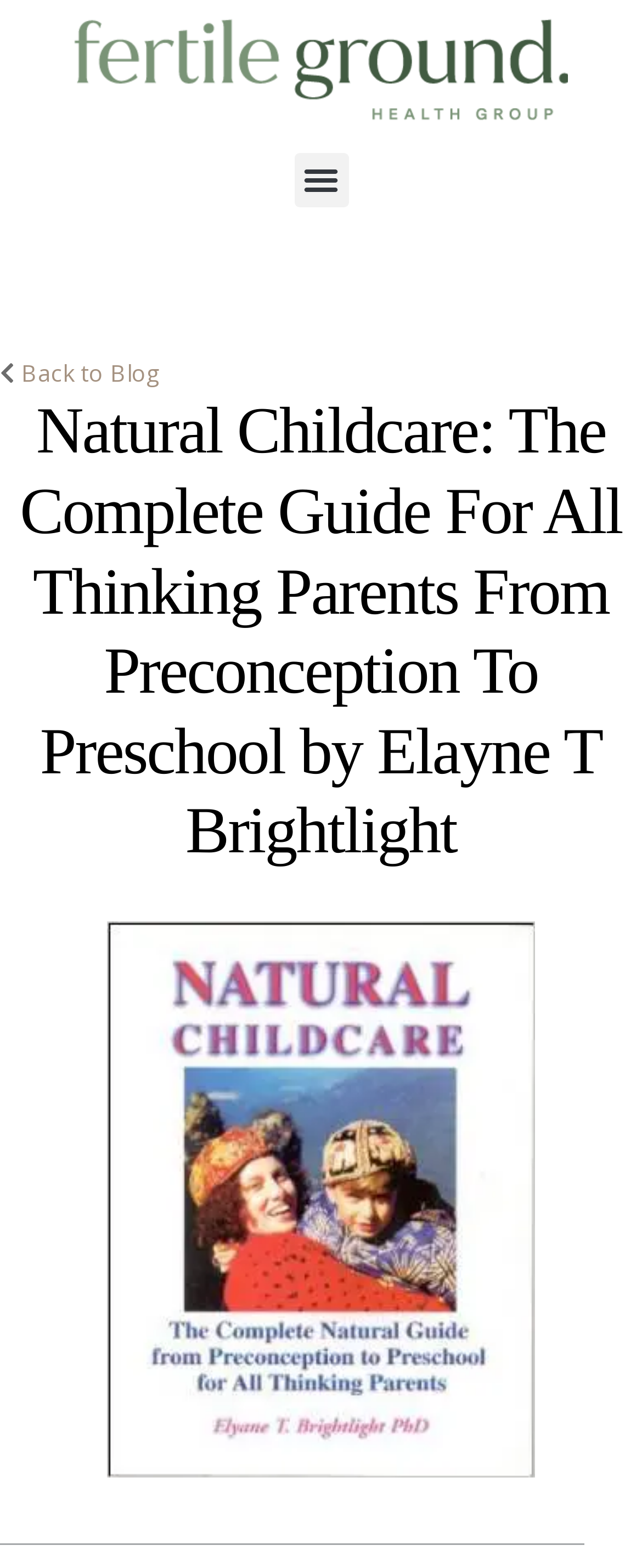Given the following UI element description: "alt="Fertile Ground Logo"", find the bounding box coordinates in the webpage screenshot.

[0.115, 0.012, 0.885, 0.076]